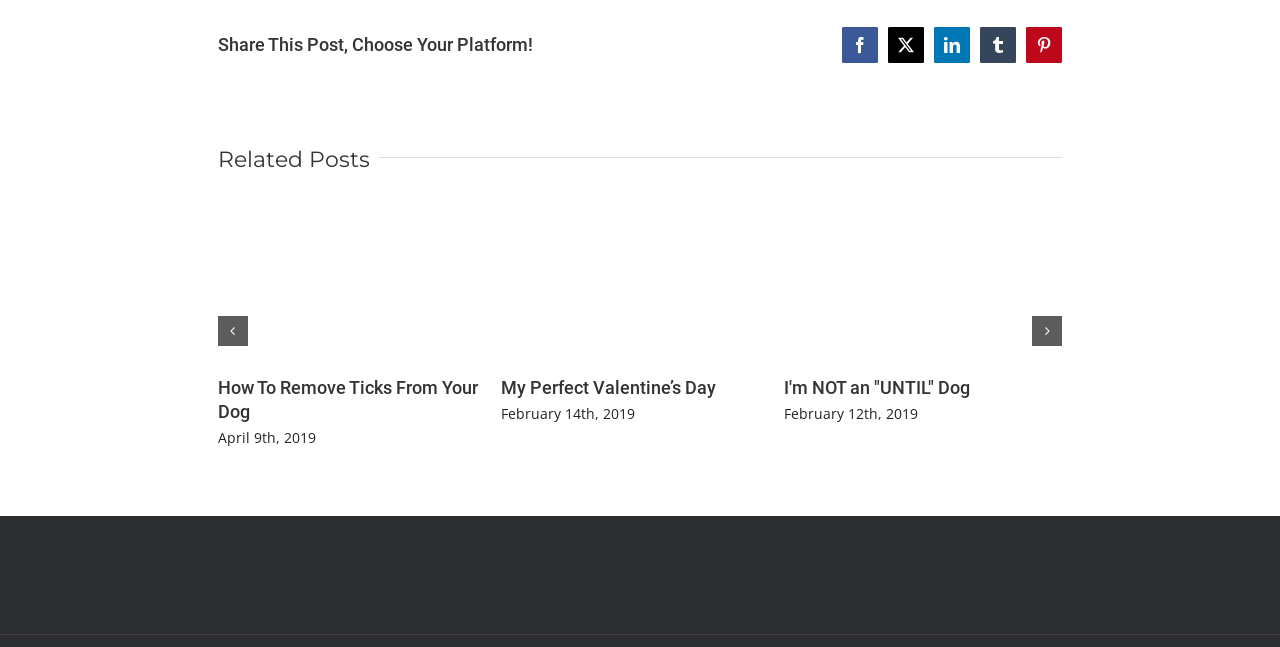Give the bounding box coordinates for the element described by: "I'm NOT an "UNTIL" Dog".

[0.613, 0.583, 0.758, 0.616]